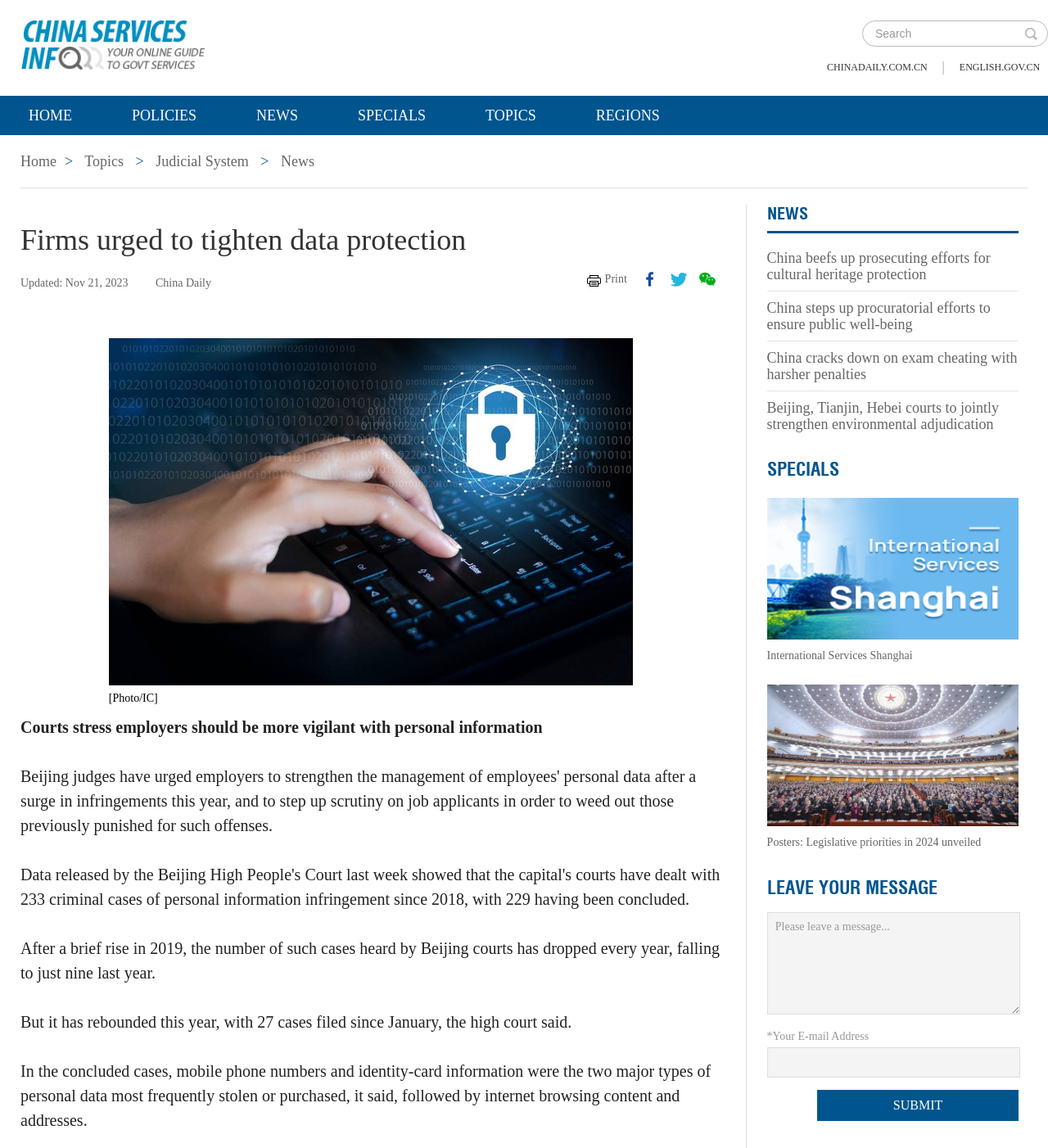What is the category of the news article?
Please respond to the question with a detailed and thorough explanation.

The category of the news article is located in the breadcrumb navigation, which is 'Home > Topics > Judicial System'. This indicates that the news article belongs to the Judicial System category.